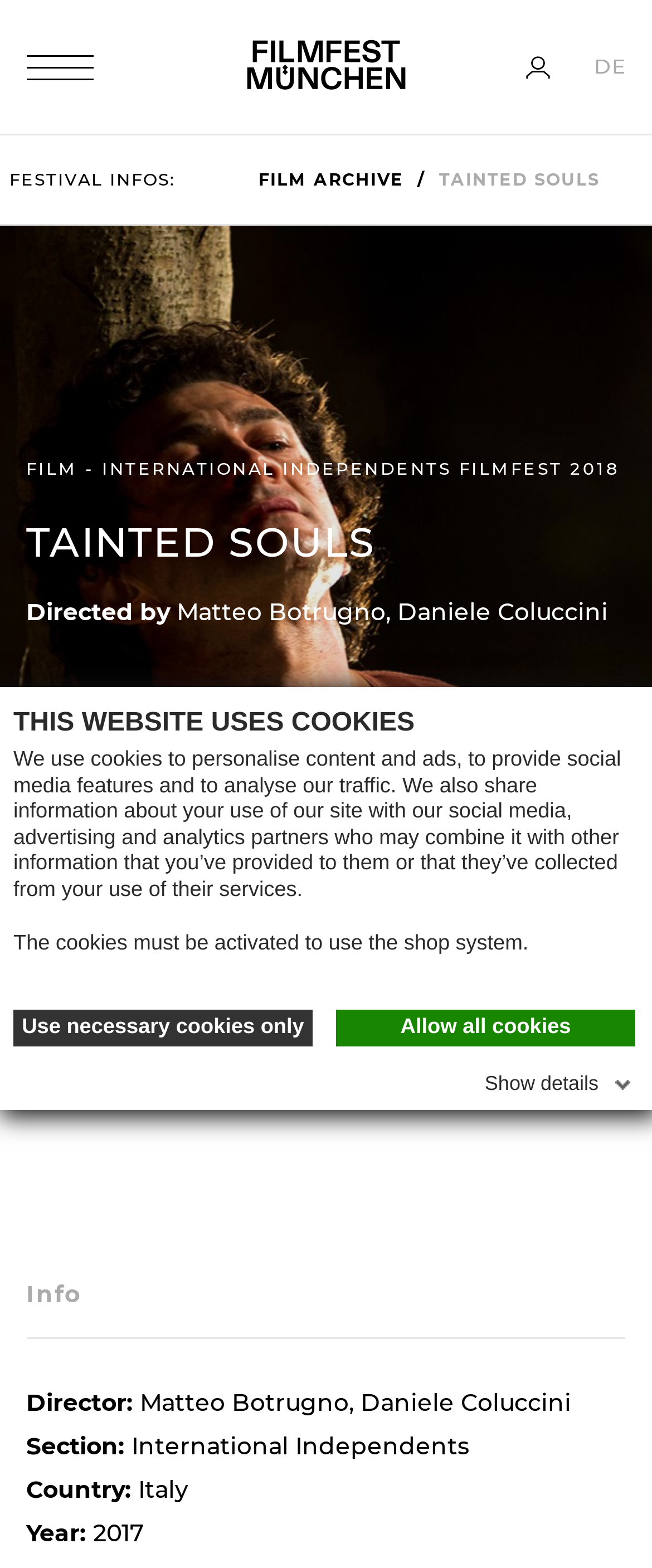In which year was the film released?
Can you provide a detailed and comprehensive answer to the question?

The release year of the film can be found in the static text element with the text 'Year:' and '2017' which is located in the film information section of the webpage.